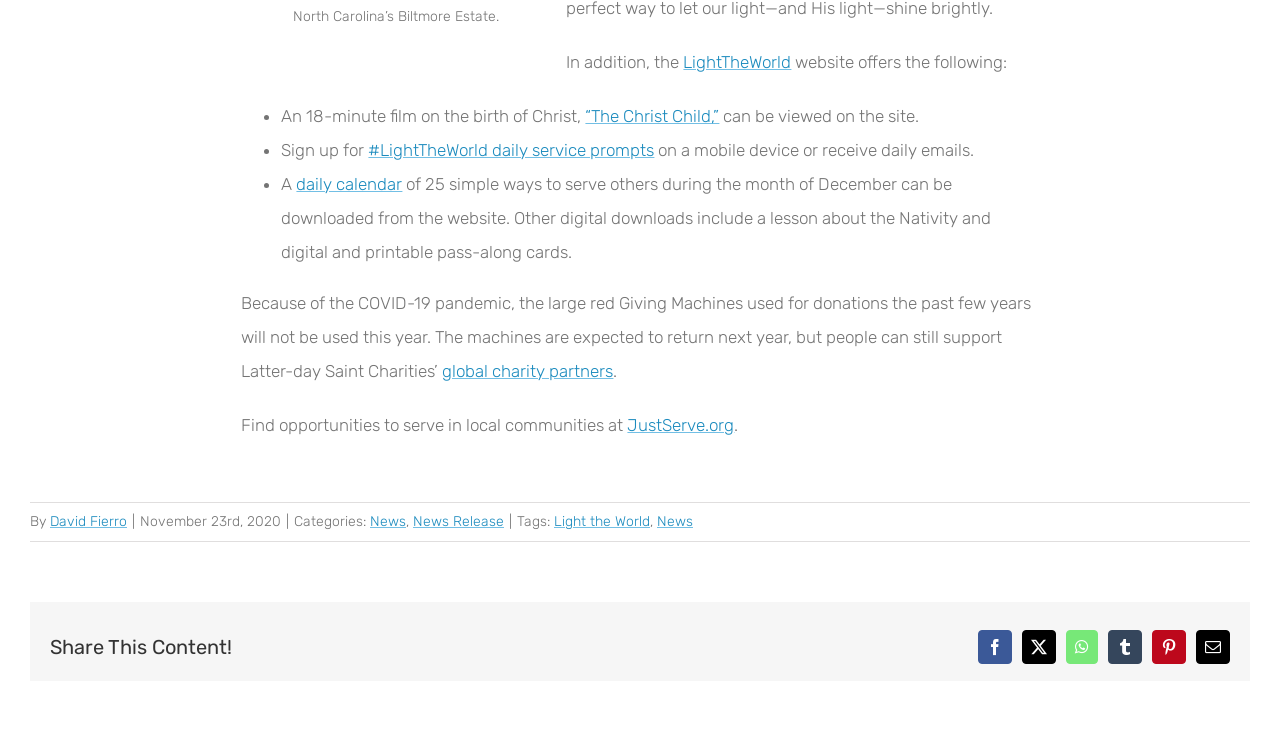Determine the bounding box coordinates of the clickable area required to perform the following instruction: "Click on LightTheWorld". The coordinates should be represented as four float numbers between 0 and 1: [left, top, right, bottom].

[0.534, 0.07, 0.618, 0.097]